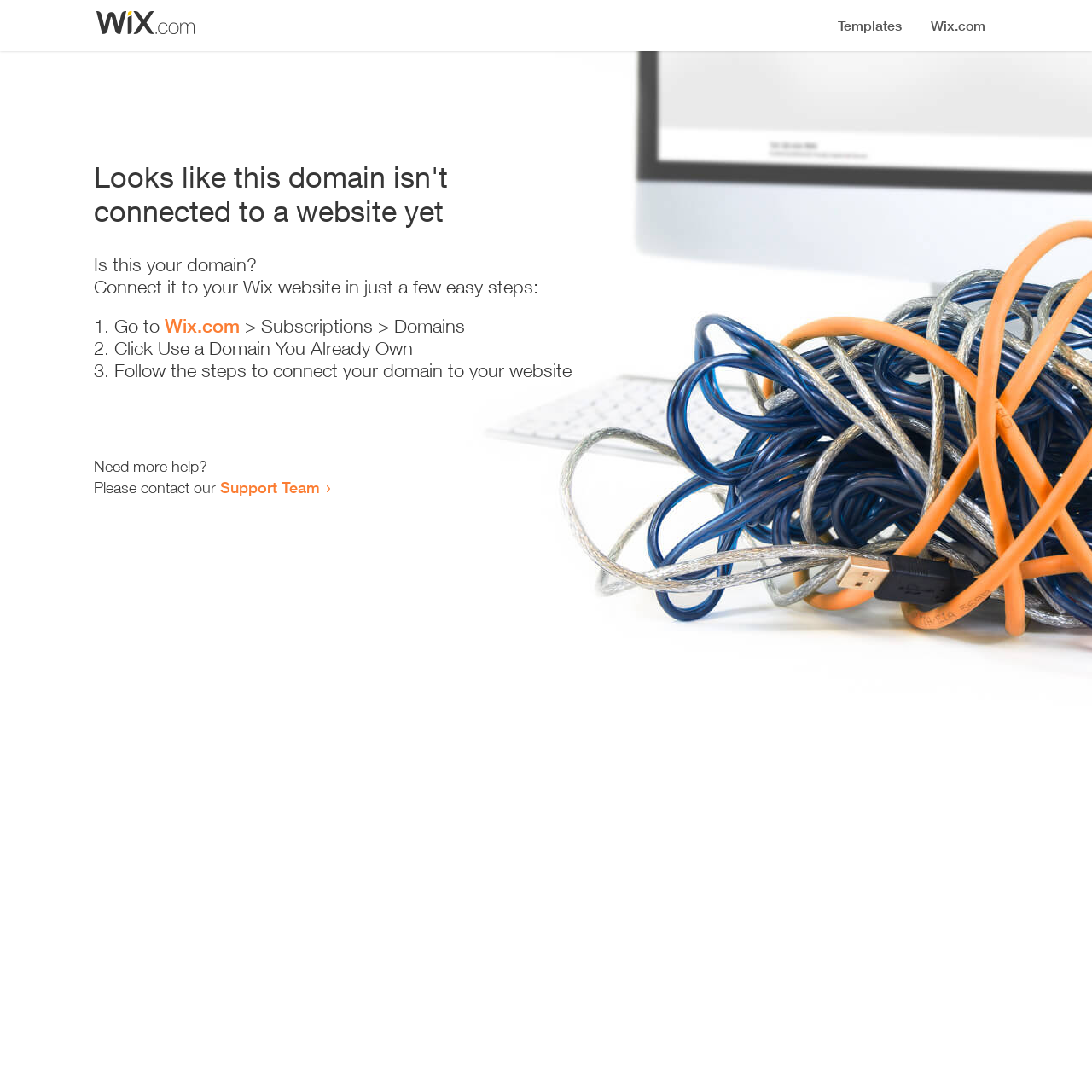Identify and provide the text of the main header on the webpage.

Looks like this domain isn't
connected to a website yet